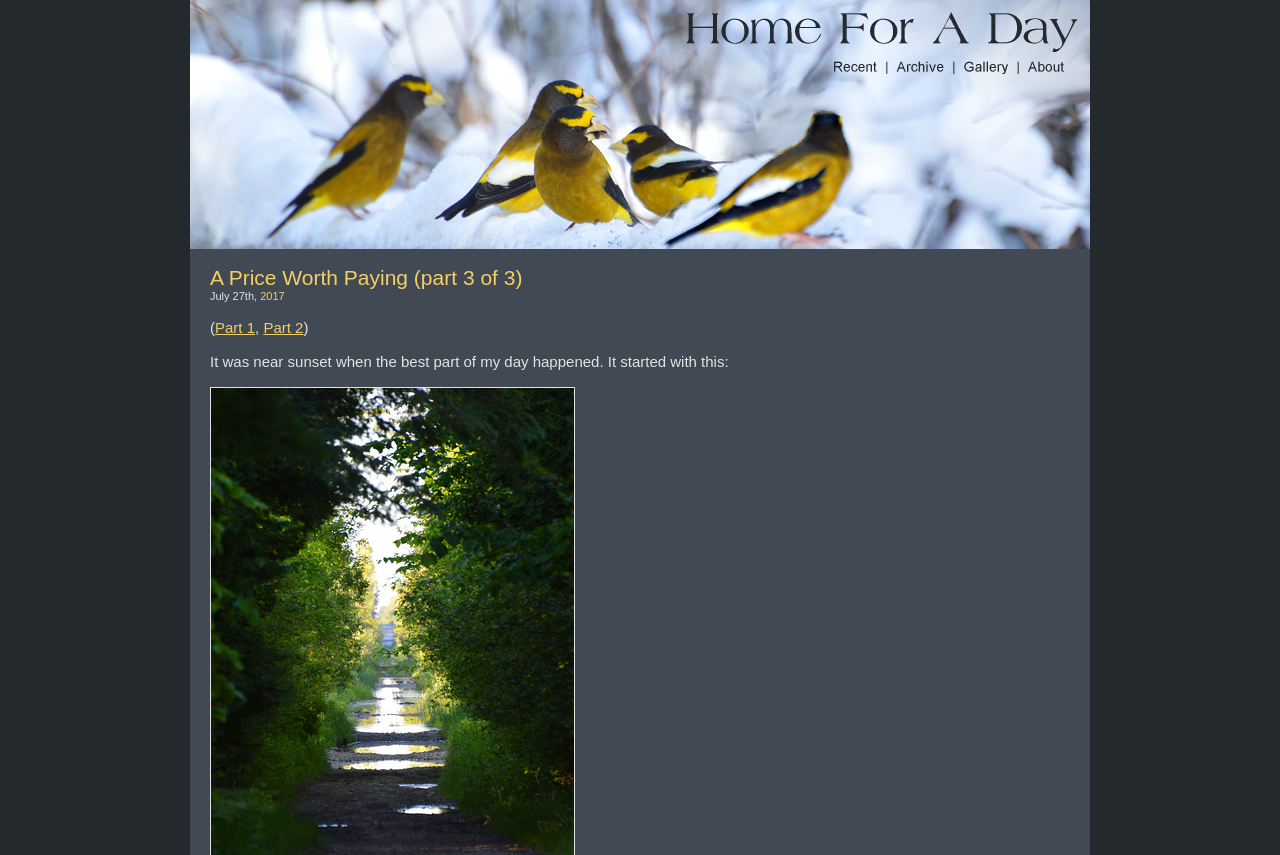Using the details from the image, please elaborate on the following question: What is the title of the article?

I determined the title of the article by looking at the StaticText element with the text 'A Price Worth Paying (part 3 of 3)' which is likely to be the title of the article.